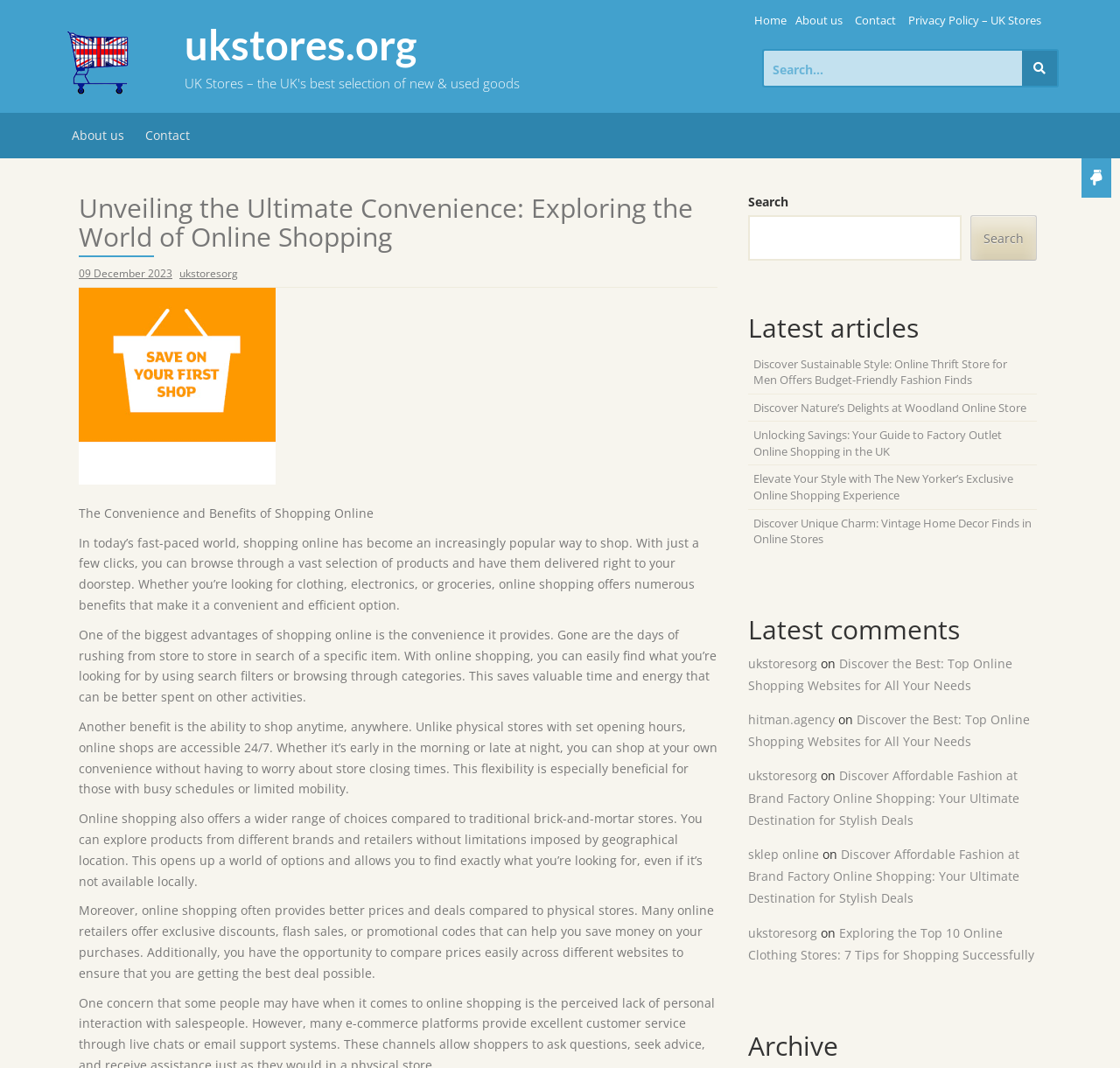Please find the bounding box for the UI component described as follows: "ukstoresorg".

[0.16, 0.249, 0.212, 0.263]